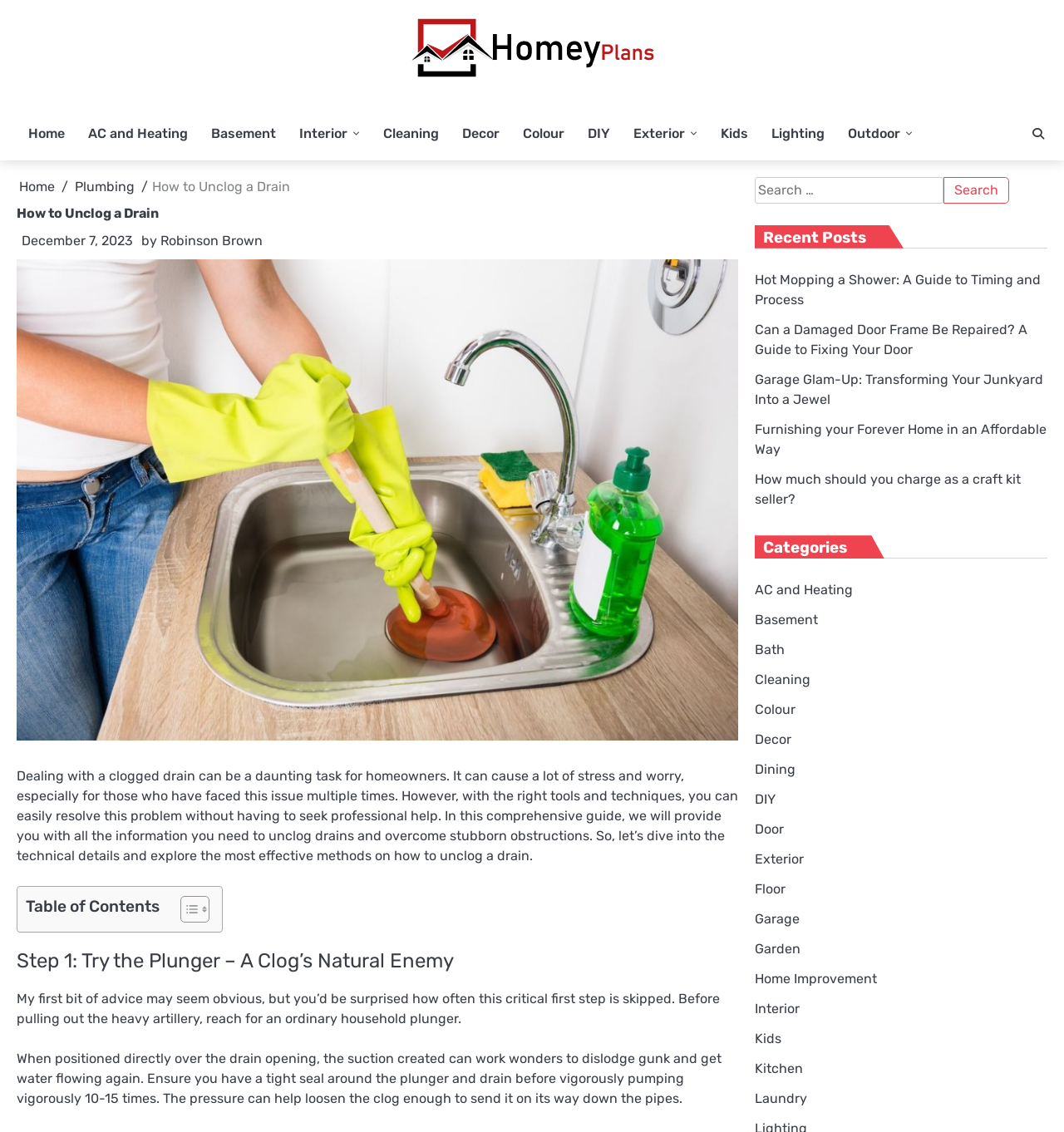What is the category of the article 'Hot Mopping a Shower: A Guide to Timing and Process'?
Provide an in-depth answer to the question, covering all aspects.

I found this article in the 'Recent Posts' section and matched its category with the link 'Bath' in the 'Categories' section.